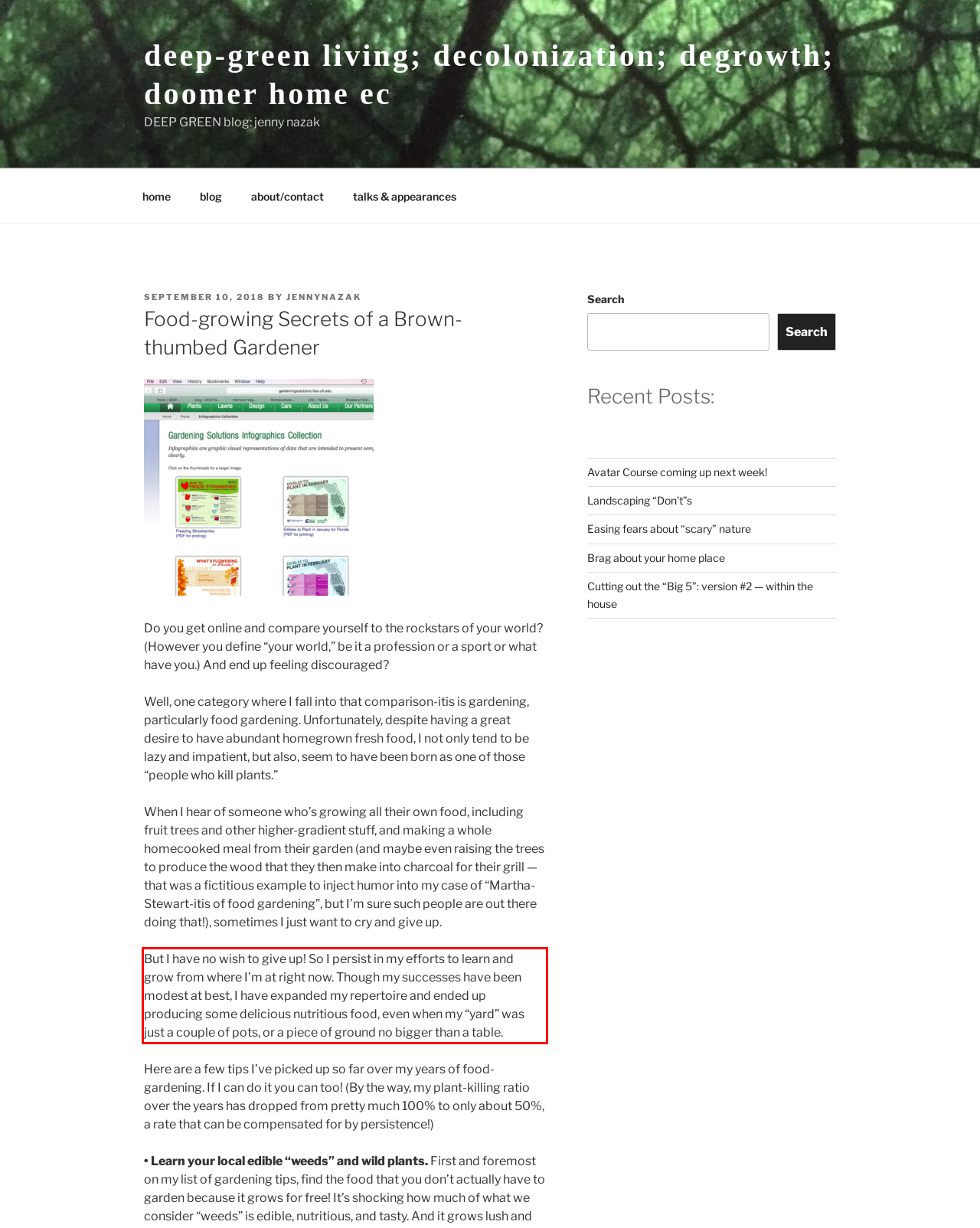With the given screenshot of a webpage, locate the red rectangle bounding box and extract the text content using OCR.

But I have no wish to give up! So I persist in my efforts to learn and grow from where I’m at right now. Though my successes have been modest at best, I have expanded my repertoire and ended up producing some delicious nutritious food, even when my “yard” was just a couple of pots, or a piece of ground no bigger than a table.